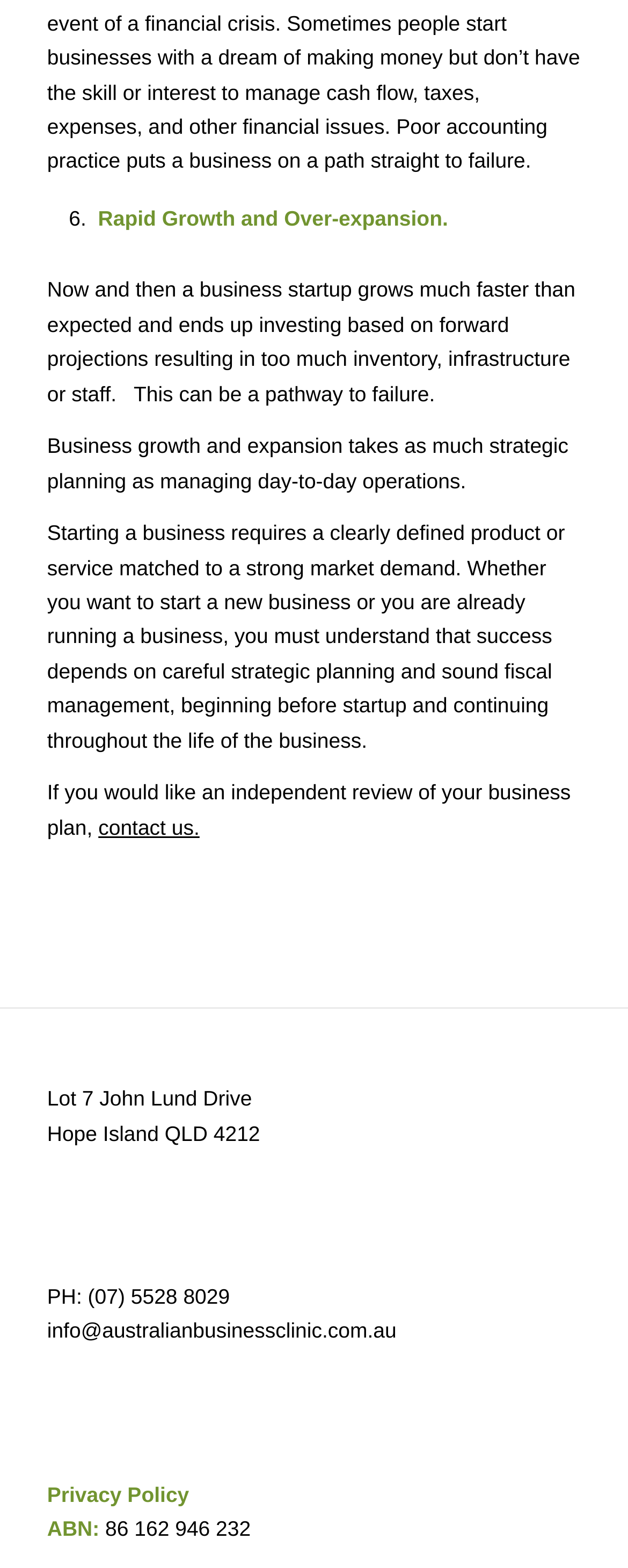What is the address of the business?
Please use the visual content to give a single word or phrase answer.

Lot 7 John Lund Drive, Hope Island QLD 4212